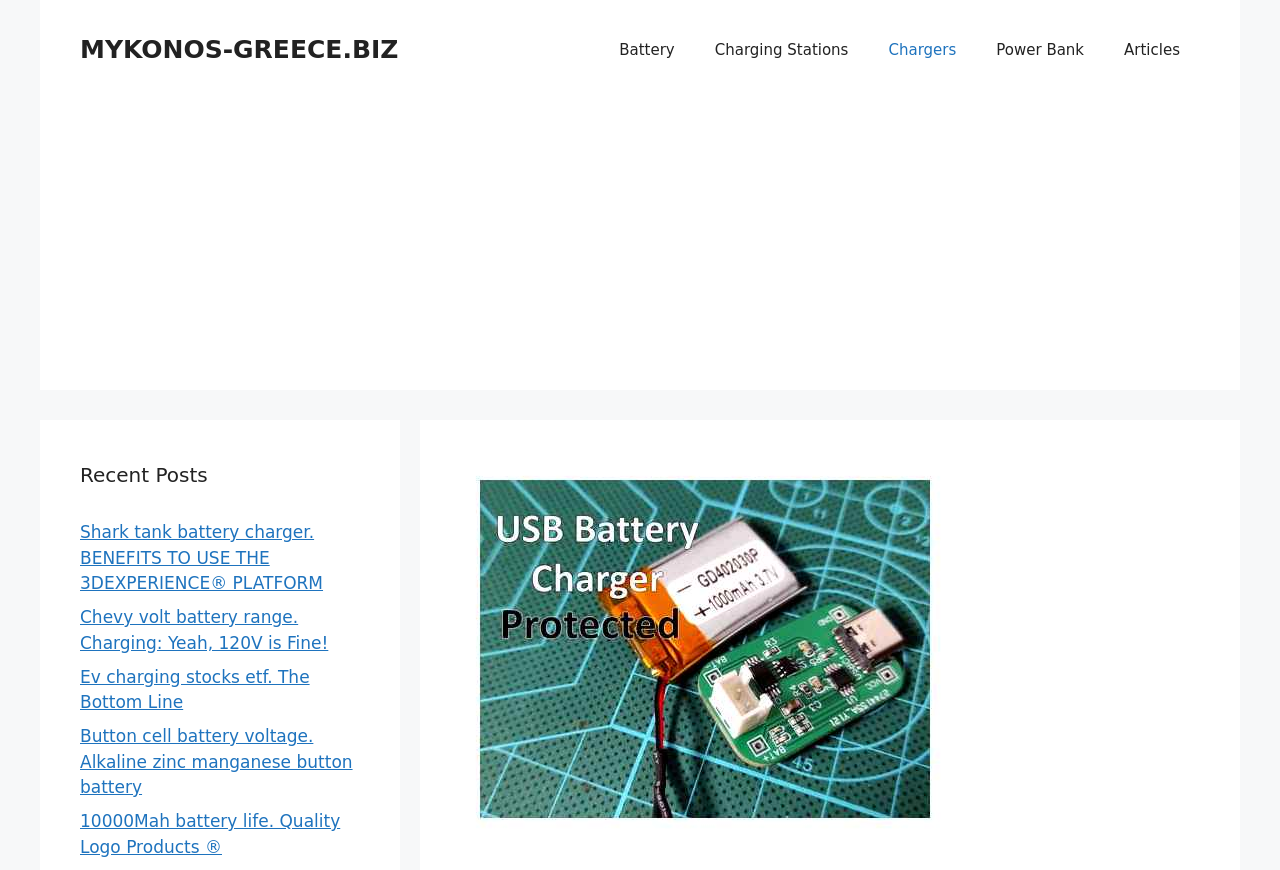Please identify the bounding box coordinates of the element that needs to be clicked to perform the following instruction: "Read the 'Shark tank battery charger' article".

[0.062, 0.6, 0.252, 0.682]